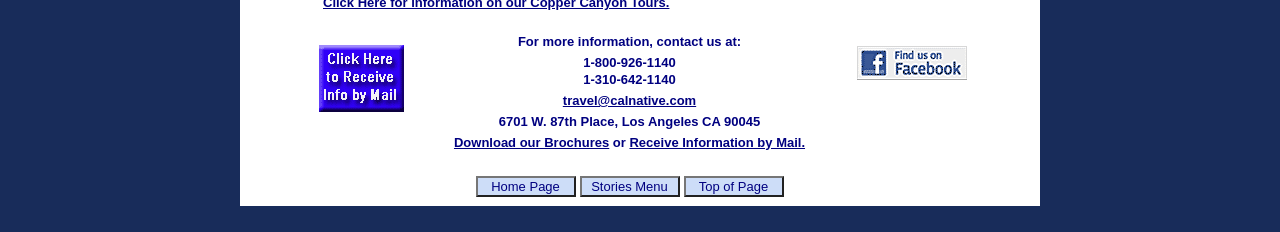What is the company's address?
Using the visual information, respond with a single word or phrase.

6701 W. 87th Place, Los Angeles CA 90045